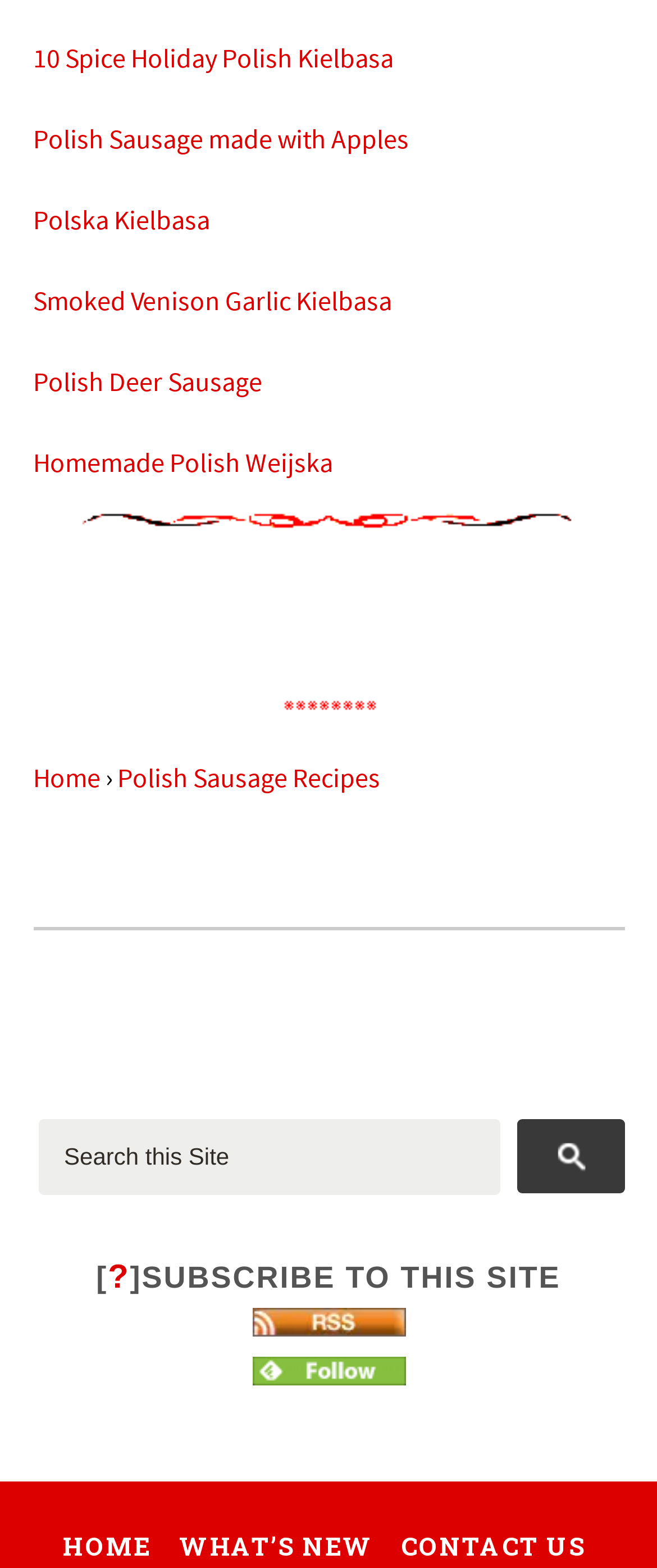Please indicate the bounding box coordinates of the element's region to be clicked to achieve the instruction: "Contact us". Provide the coordinates as four float numbers between 0 and 1, i.e., [left, top, right, bottom].

[0.611, 0.974, 0.892, 0.996]